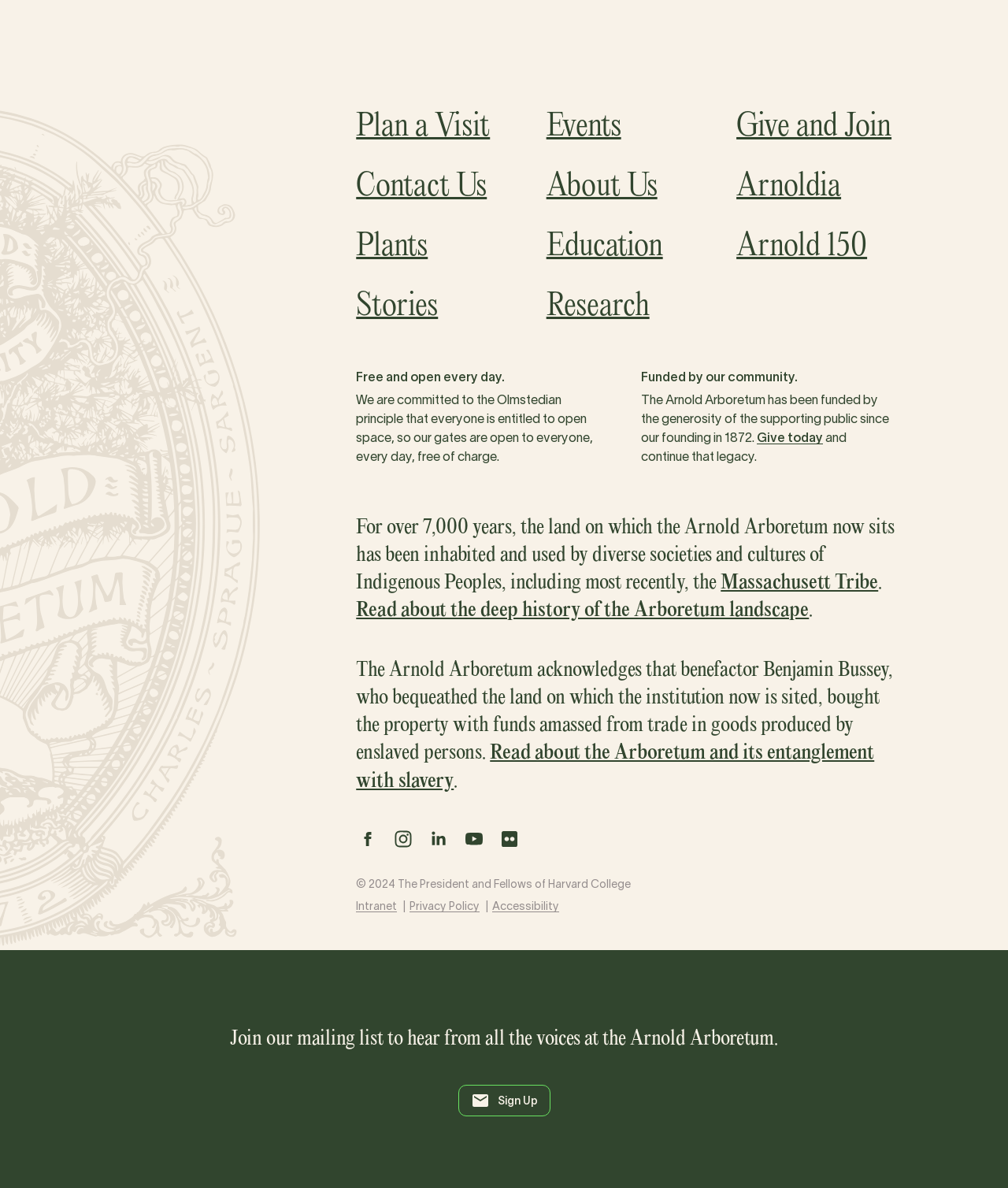Please identify the bounding box coordinates of the region to click in order to complete the given instruction: "Read about the deep history of the Arboretum landscape". The coordinates should be four float numbers between 0 and 1, i.e., [left, top, right, bottom].

[0.353, 0.505, 0.803, 0.523]